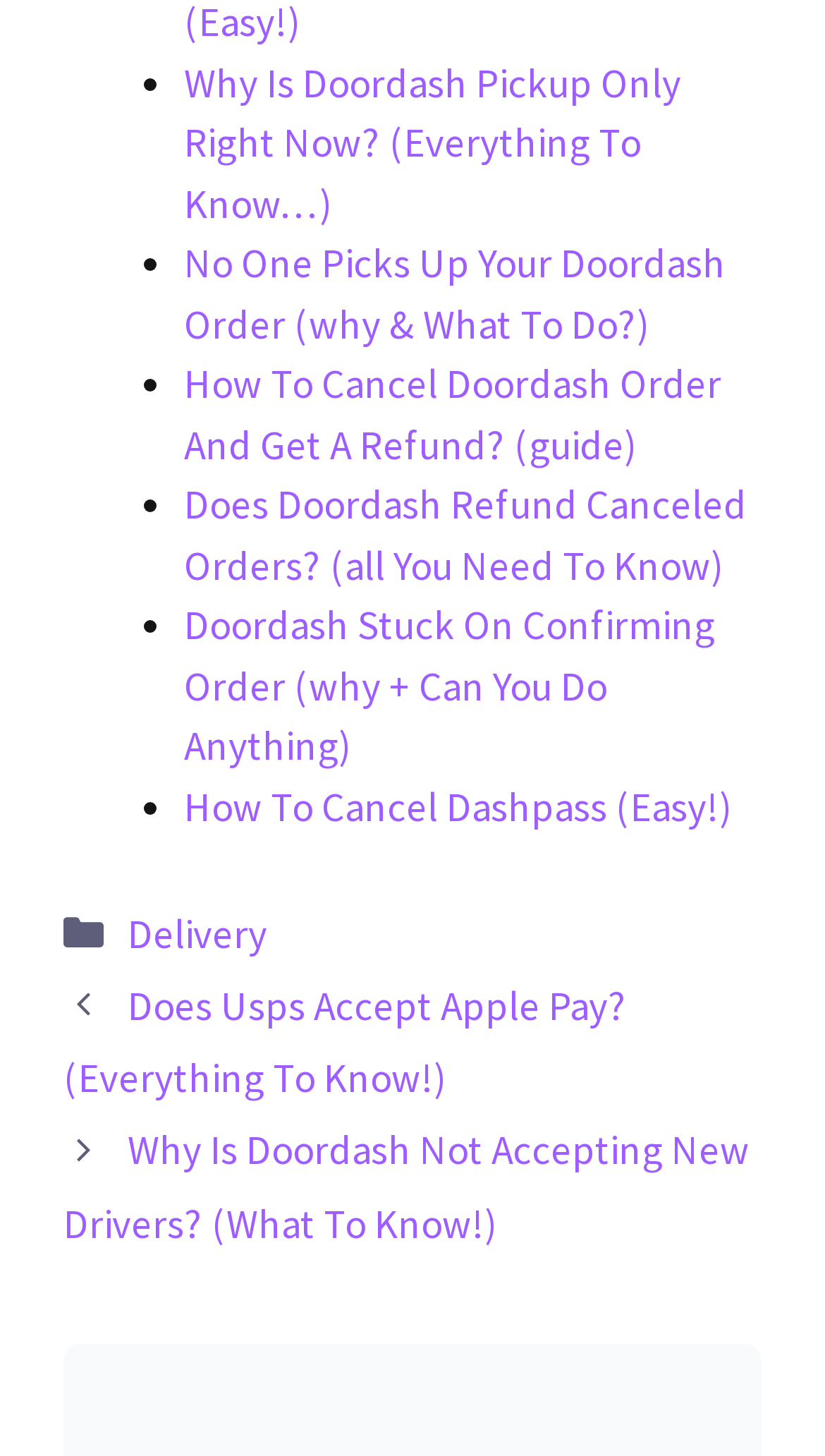Calculate the bounding box coordinates for the UI element based on the following description: "How To Cancel Dashpass (Easy!)". Ensure the coordinates are four float numbers between 0 and 1, i.e., [left, top, right, bottom].

[0.223, 0.536, 0.887, 0.571]